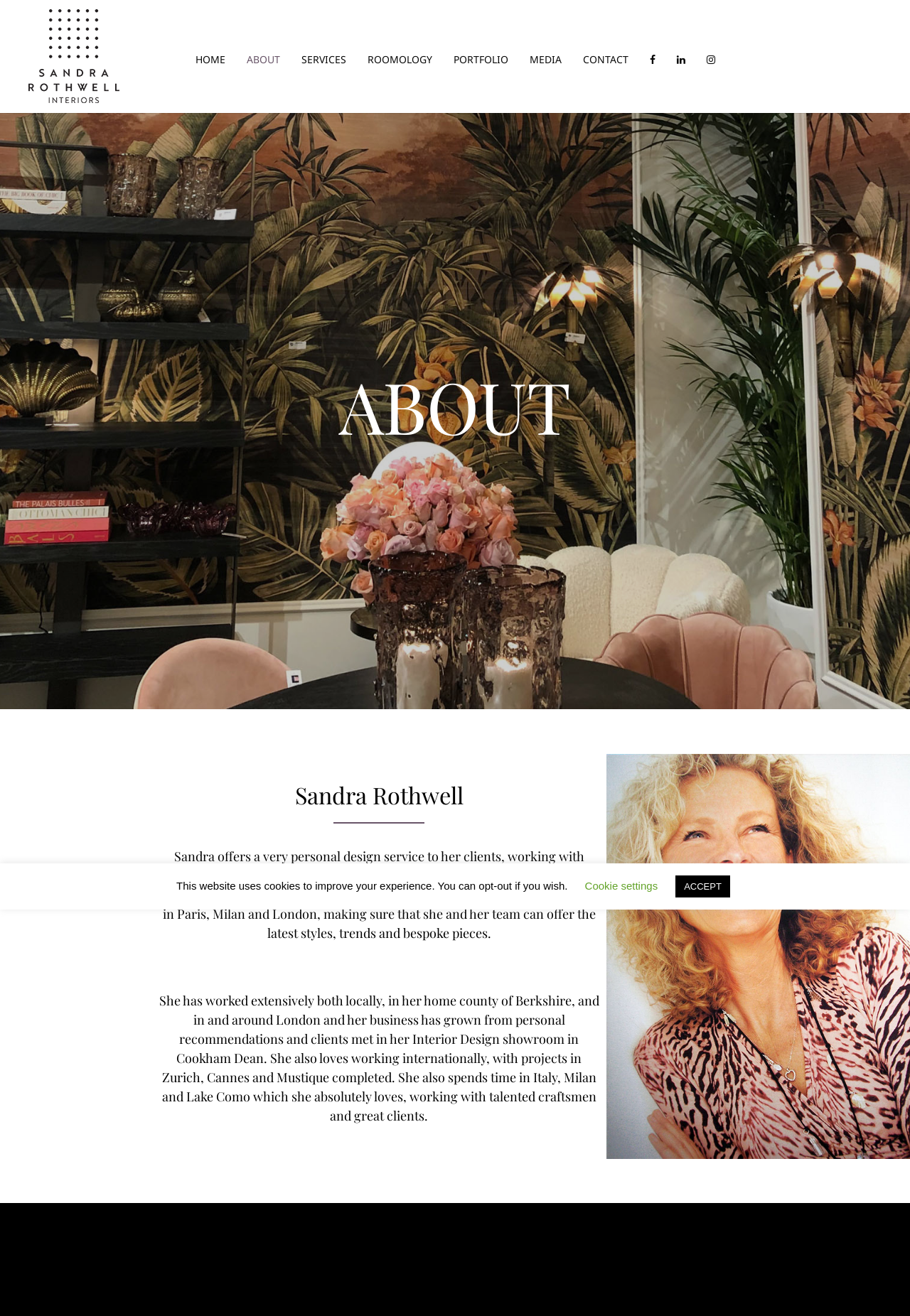Please identify the bounding box coordinates of the element on the webpage that should be clicked to follow this instruction: "go to home page". The bounding box coordinates should be given as four float numbers between 0 and 1, formatted as [left, top, right, bottom].

[0.203, 0.032, 0.259, 0.059]